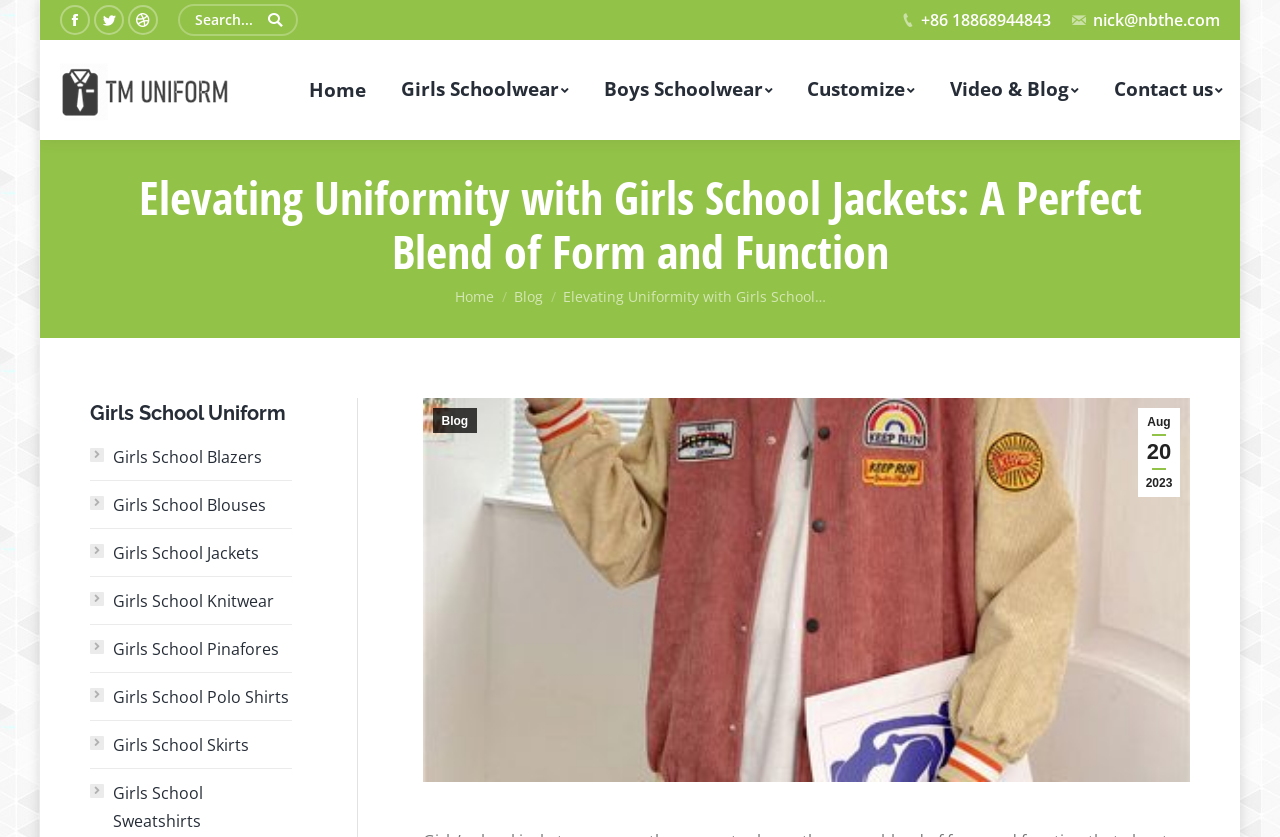Find the bounding box coordinates of the element's region that should be clicked in order to follow the given instruction: "Write your reply in the text box". The coordinates should consist of four float numbers between 0 and 1, i.e., [left, top, right, bottom].

None